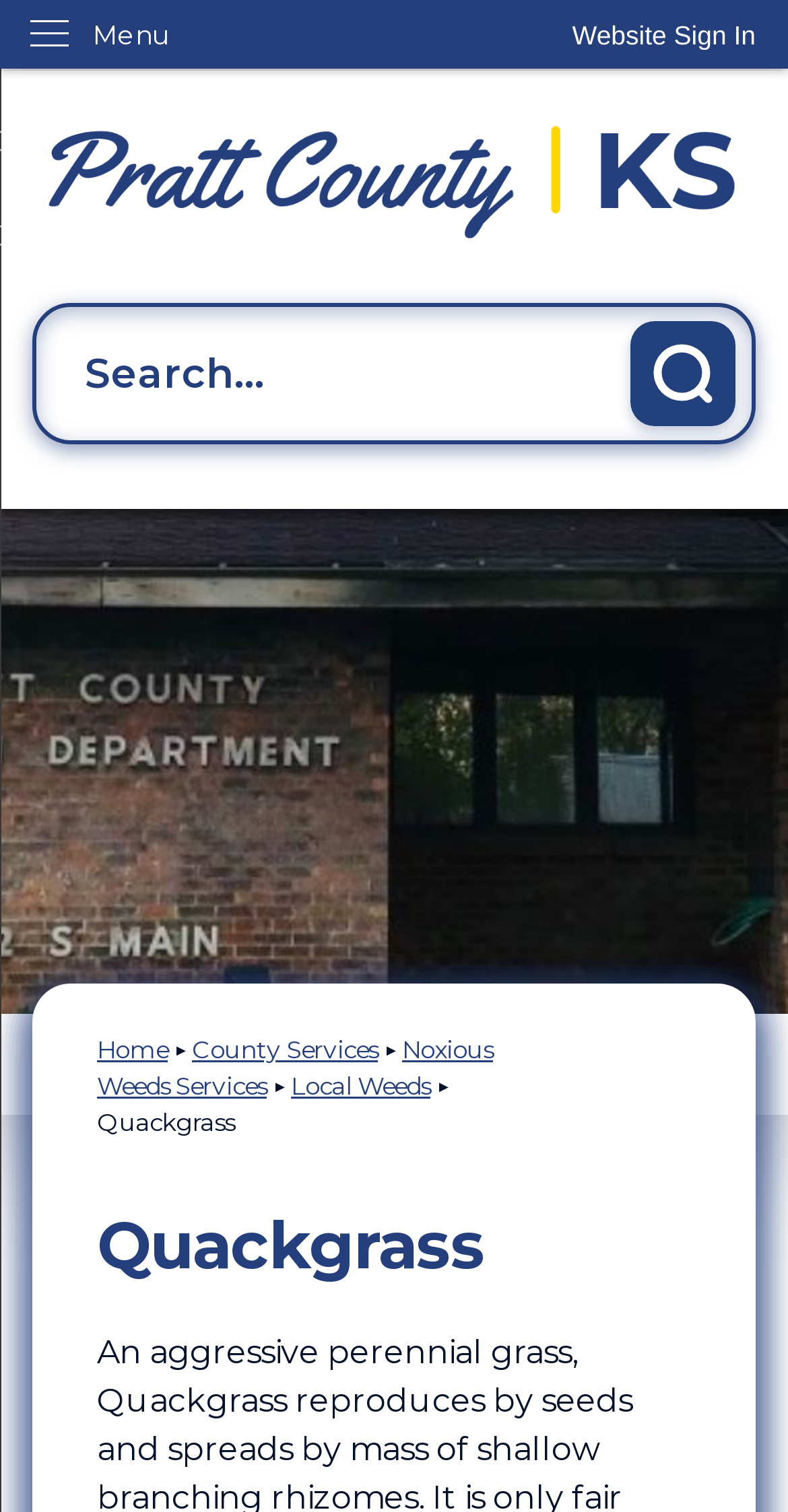Using the format (top-left x, top-left y, bottom-right x, bottom-right y), provide the bounding box coordinates for the described UI element. All values should be floating point numbers between 0 and 1: alt="Pratt County KS Homepage"

[0.041, 0.068, 0.959, 0.157]